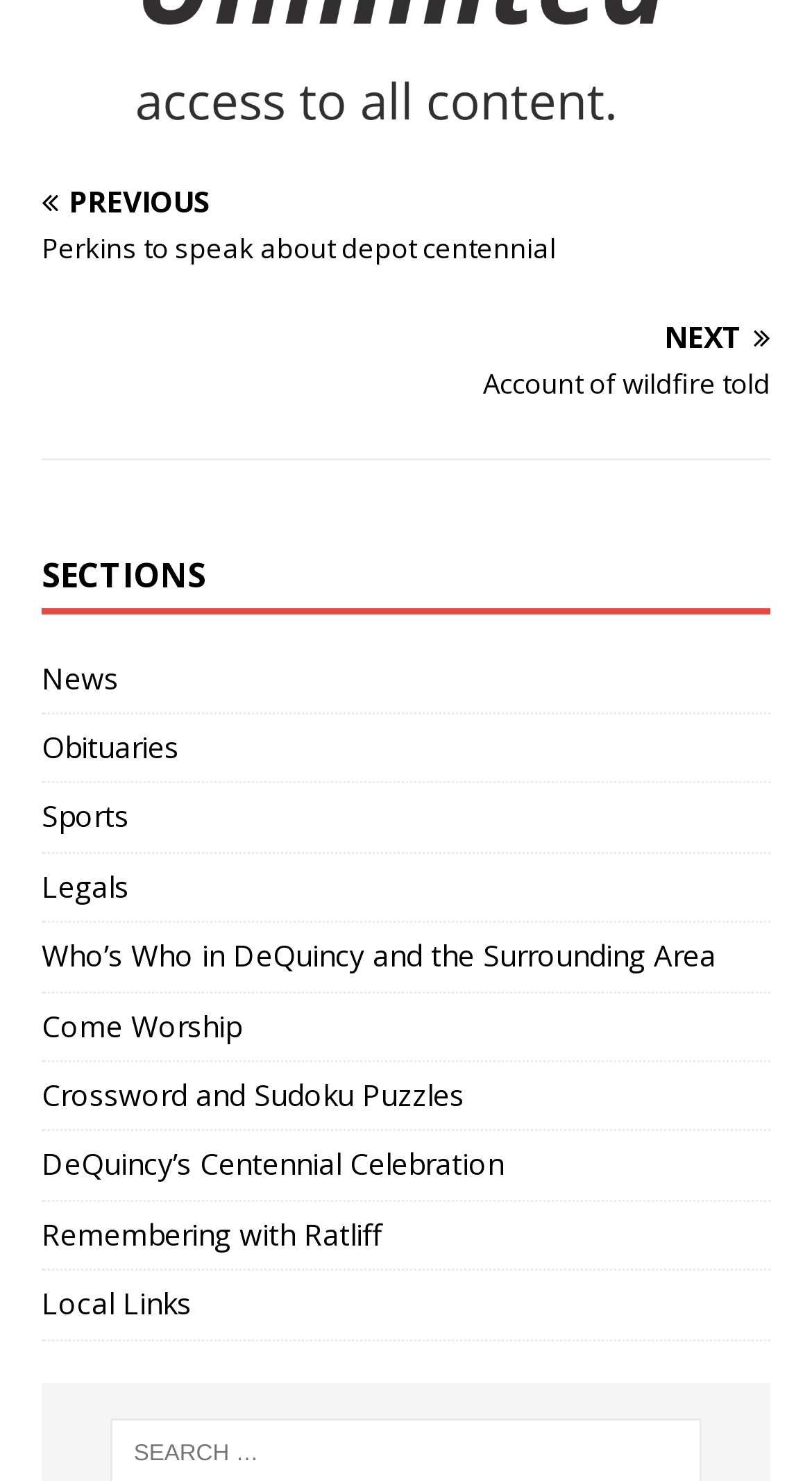Determine the bounding box coordinates of the area to click in order to meet this instruction: "go to news section".

[0.051, 0.442, 0.949, 0.481]